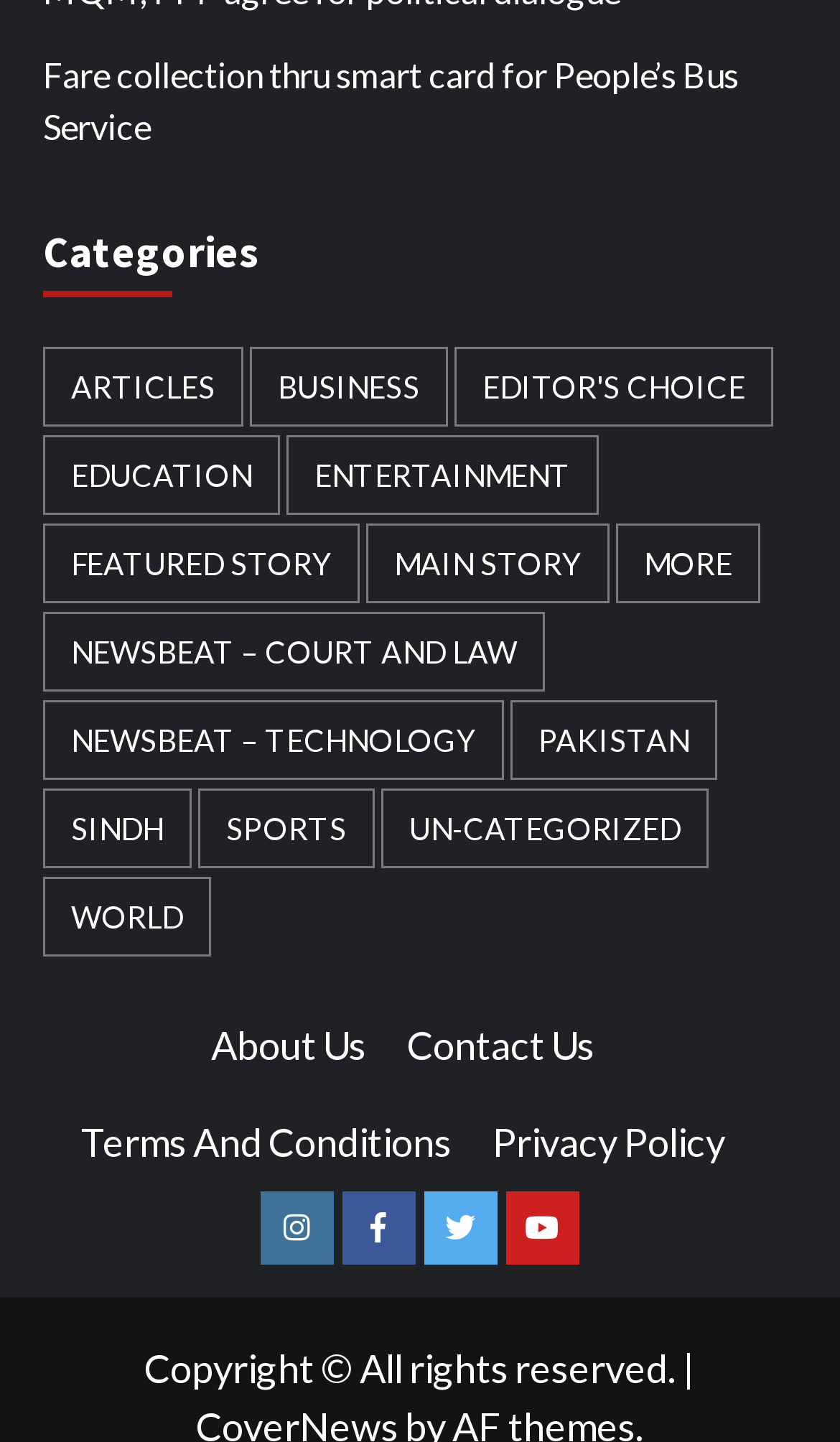Provide a single word or phrase answer to the question: 
What is the last category?

World